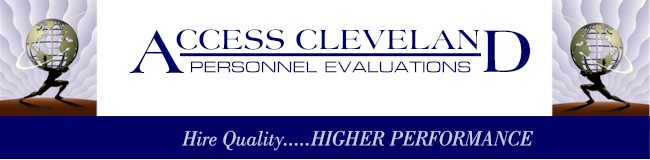Give an in-depth description of what is happening in the image.

The image prominently features the logo and branding for "Access Cleveland Personnel Evaluations." The design incorporates a stylized globe, symbolizing global reach and connectivity, alongside an abstract figure that appears to be in motion, reflecting progress and dynamism. The text is presented in an elegant font, with "ACCESS CLEVELAND" highlighted in a larger size, emphasizing the company's focus on personnel evaluations. Beneath the main title, the tagline "Hire Quality......HIGHER PERFORMANCE" conveys the ethos of the organization, suggesting that quality hiring leads to improved organizational performance. The overall color scheme combines blue and white, projecting professionalism and trustworthiness, which are essential qualities in the field of personnel evaluation.